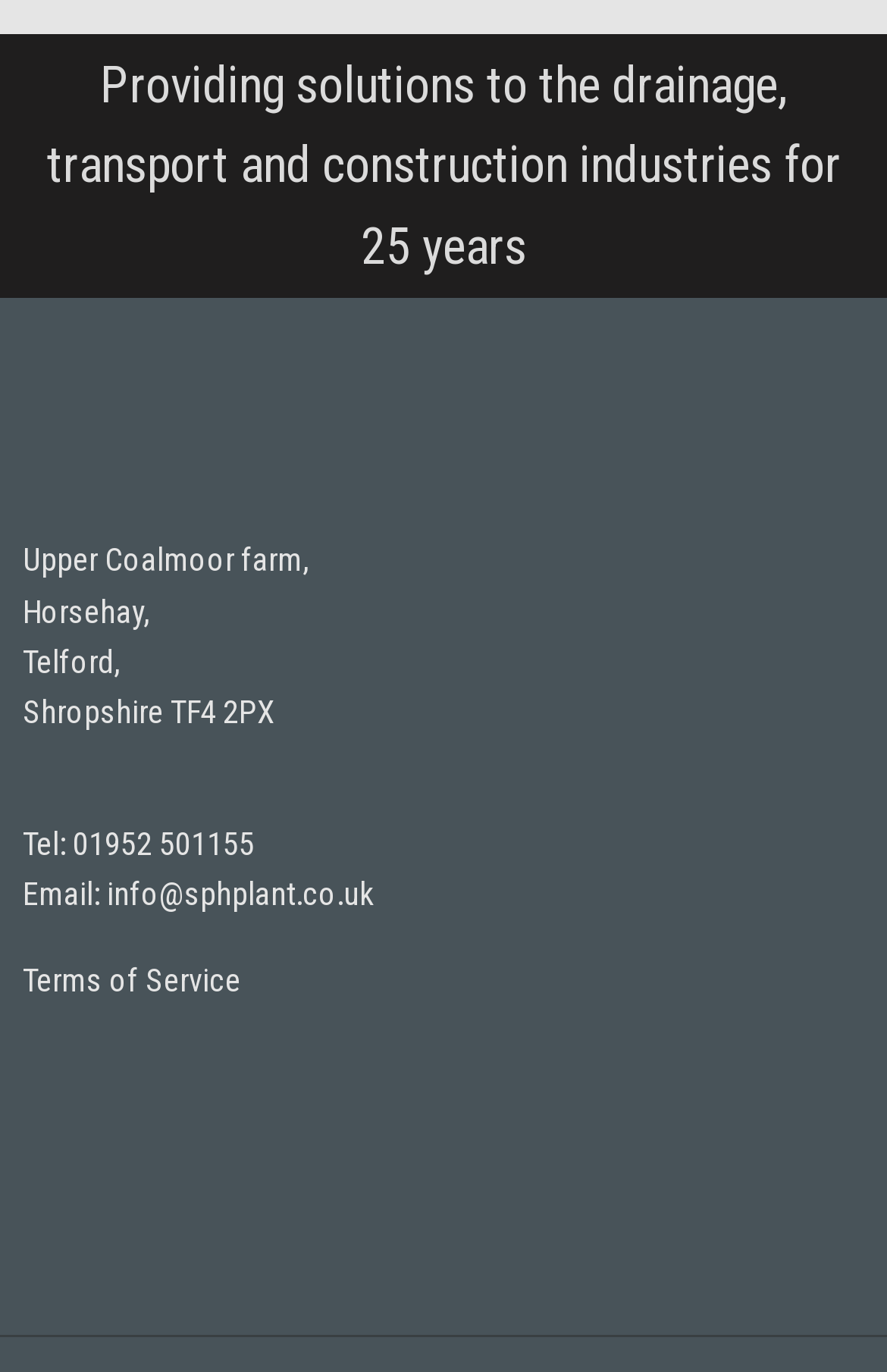Can you determine the bounding box coordinates of the area that needs to be clicked to fulfill the following instruction: "Check the company address"?

[0.026, 0.506, 0.31, 0.533]